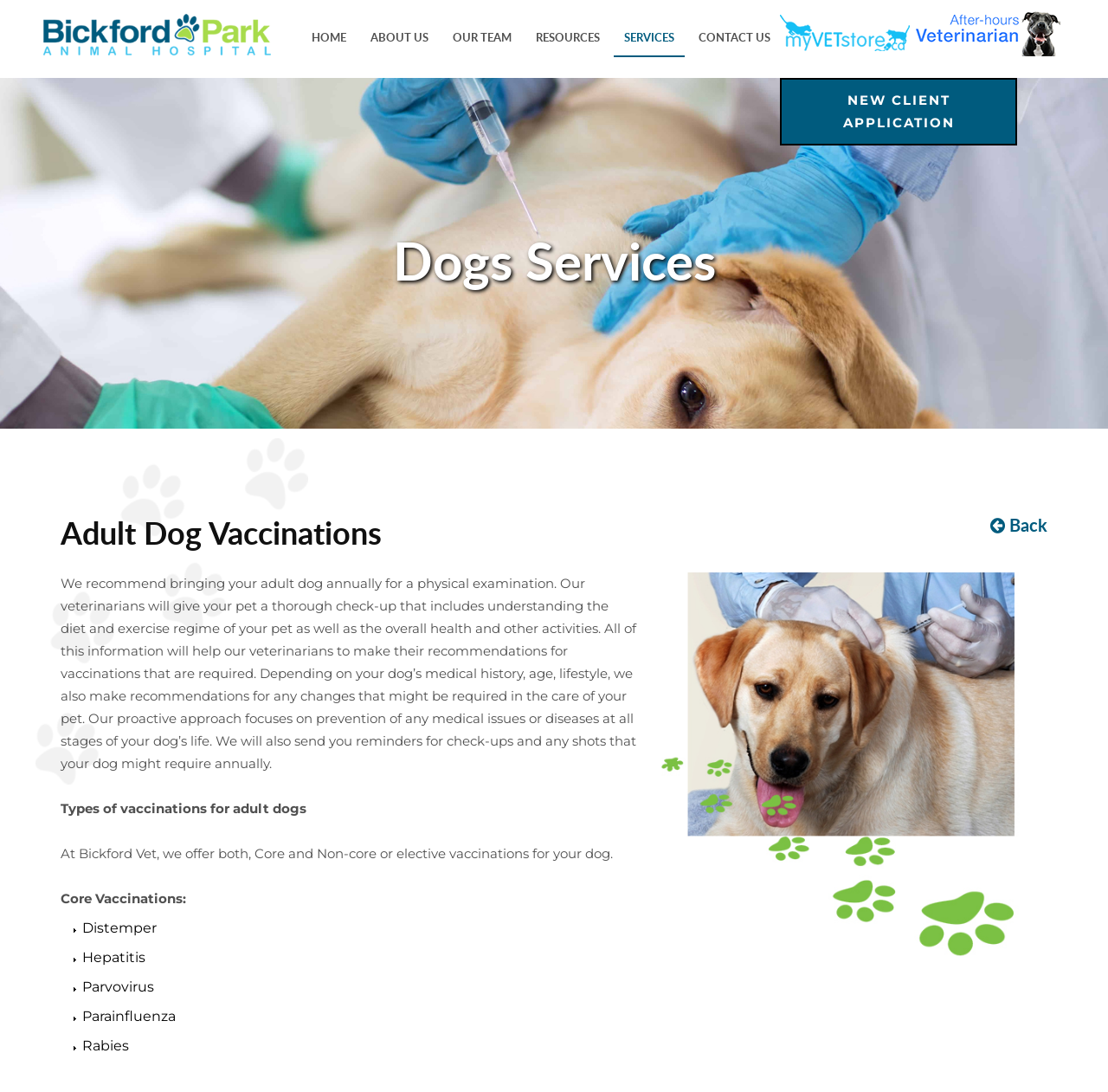Pinpoint the bounding box coordinates of the area that must be clicked to complete this instruction: "click the HOME link".

[0.271, 0.0, 0.321, 0.052]